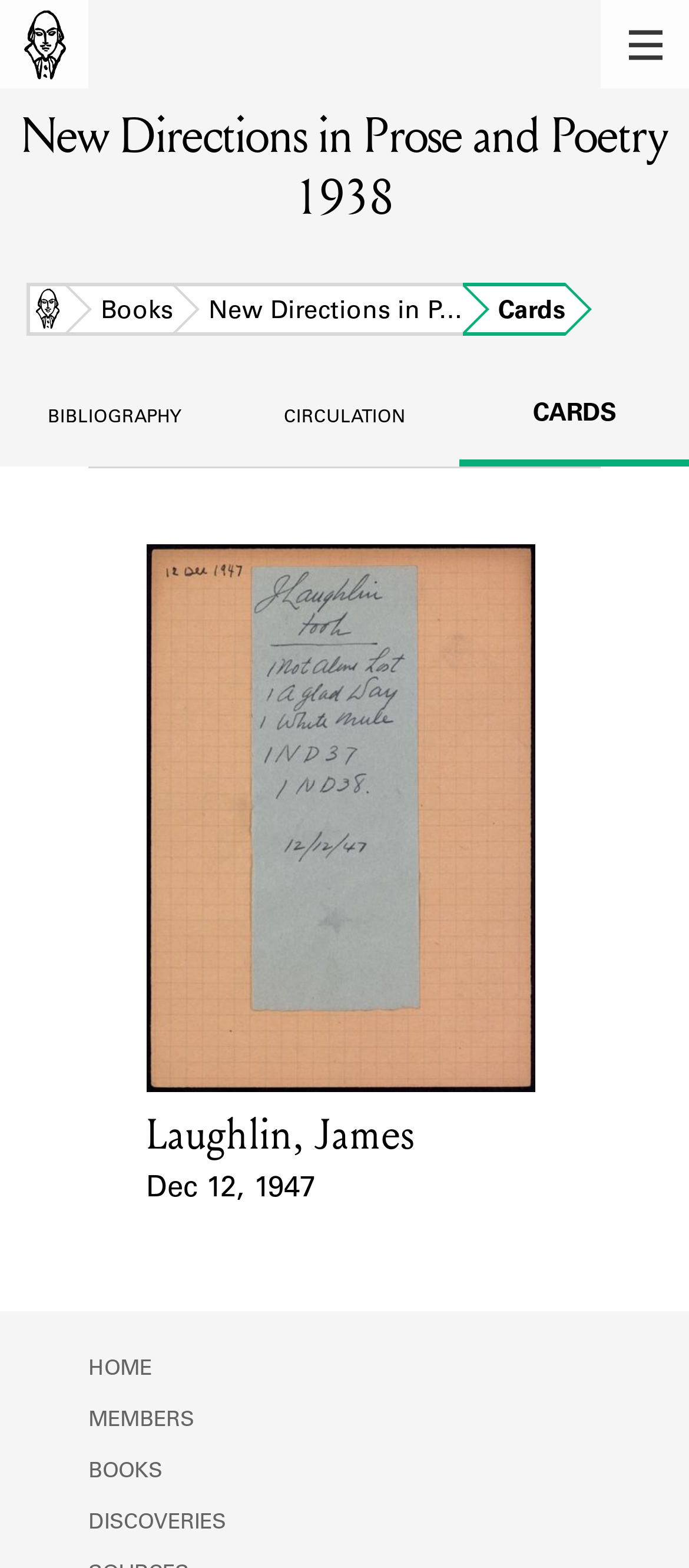Carefully examine the image and provide an in-depth answer to the question: What are the three tabs available?

The three tabs available are BIBLIOGRAPHY, CIRCULATION, and CARDS, which can be found in the navigation bar below the main heading.